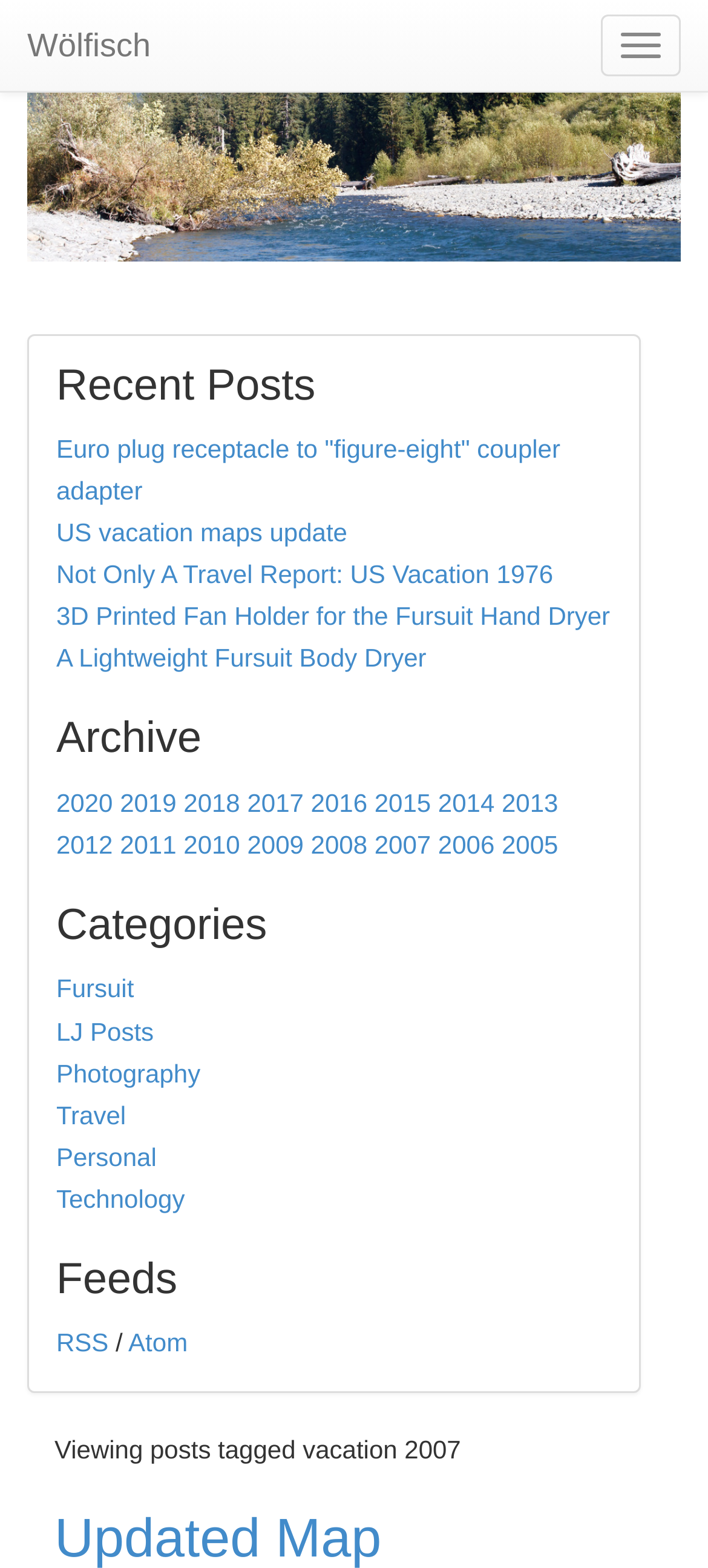Using the provided element description: "US vacation maps update", identify the bounding box coordinates. The coordinates should be four floats between 0 and 1 in the order [left, top, right, bottom].

[0.079, 0.33, 0.491, 0.349]